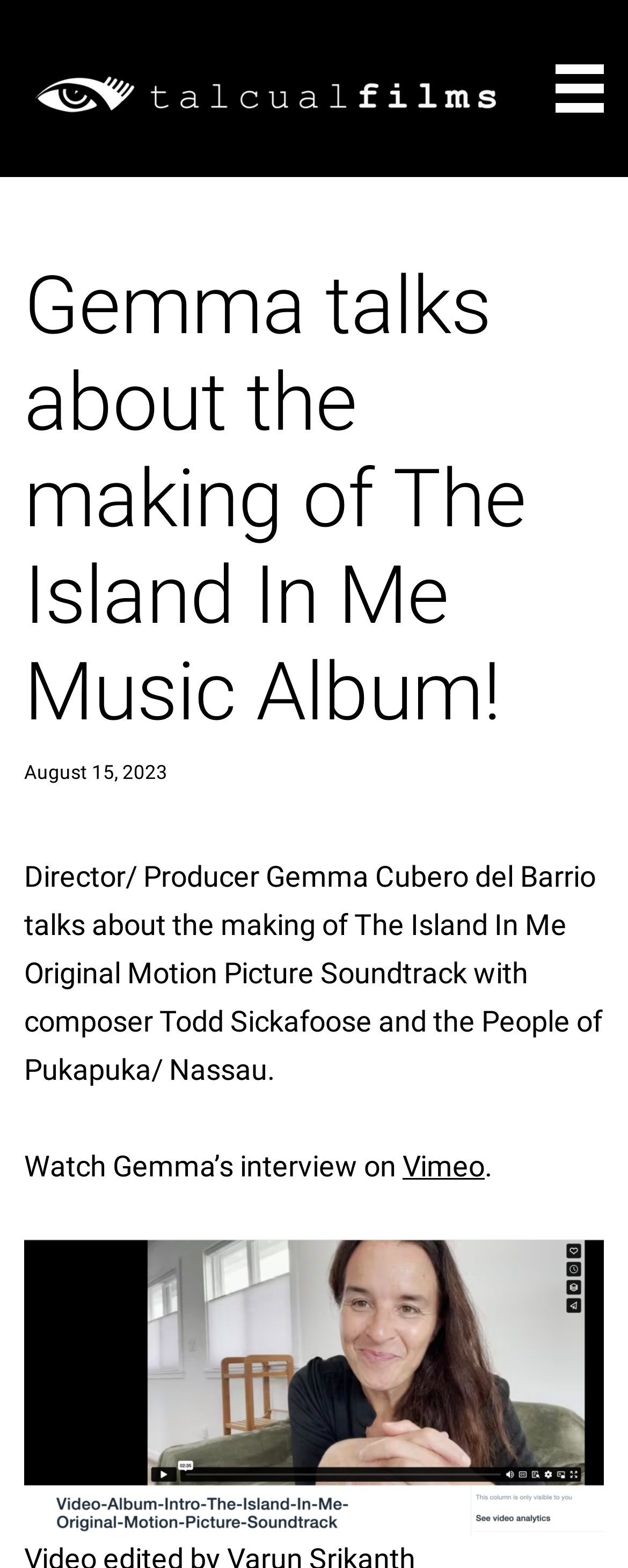Provide the bounding box coordinates of the UI element that matches the description: "News".

[0.038, 0.293, 0.154, 0.323]